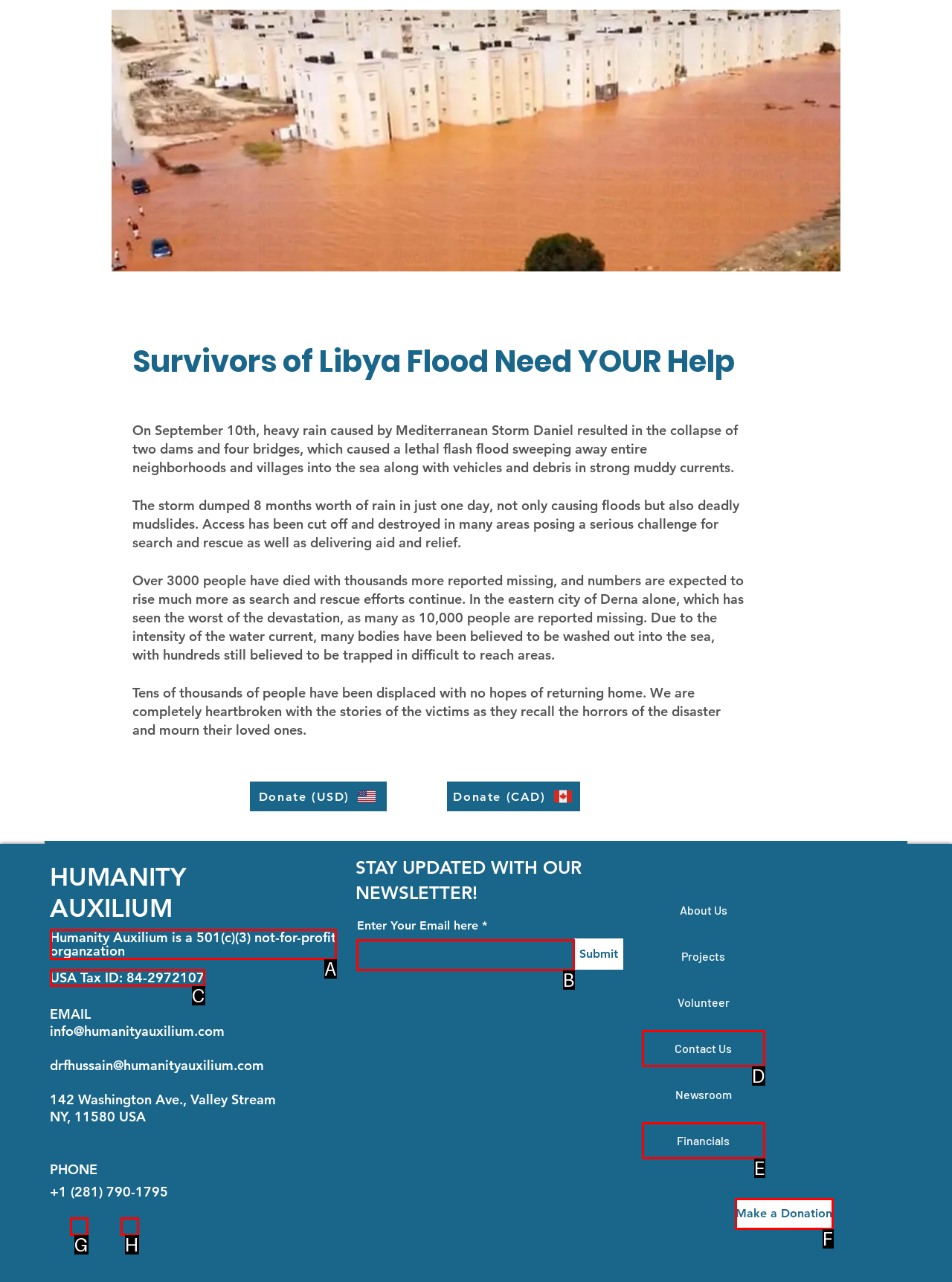Specify which element within the red bounding boxes should be clicked for this task: Make a donation Respond with the letter of the correct option.

F